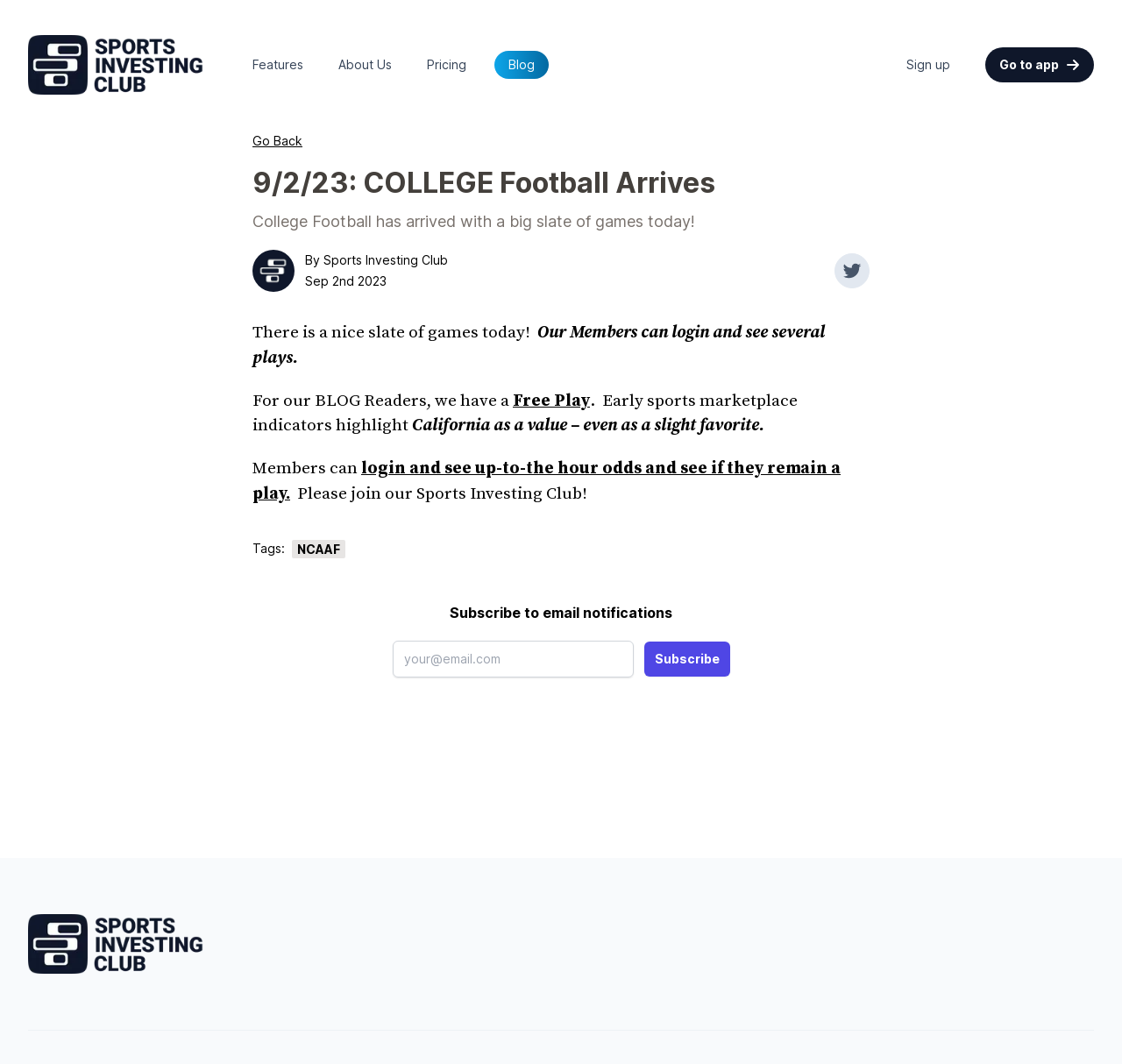Locate the bounding box coordinates of the clickable area needed to fulfill the instruction: "Click on the 'Tweet about this article' link".

[0.744, 0.238, 0.775, 0.271]